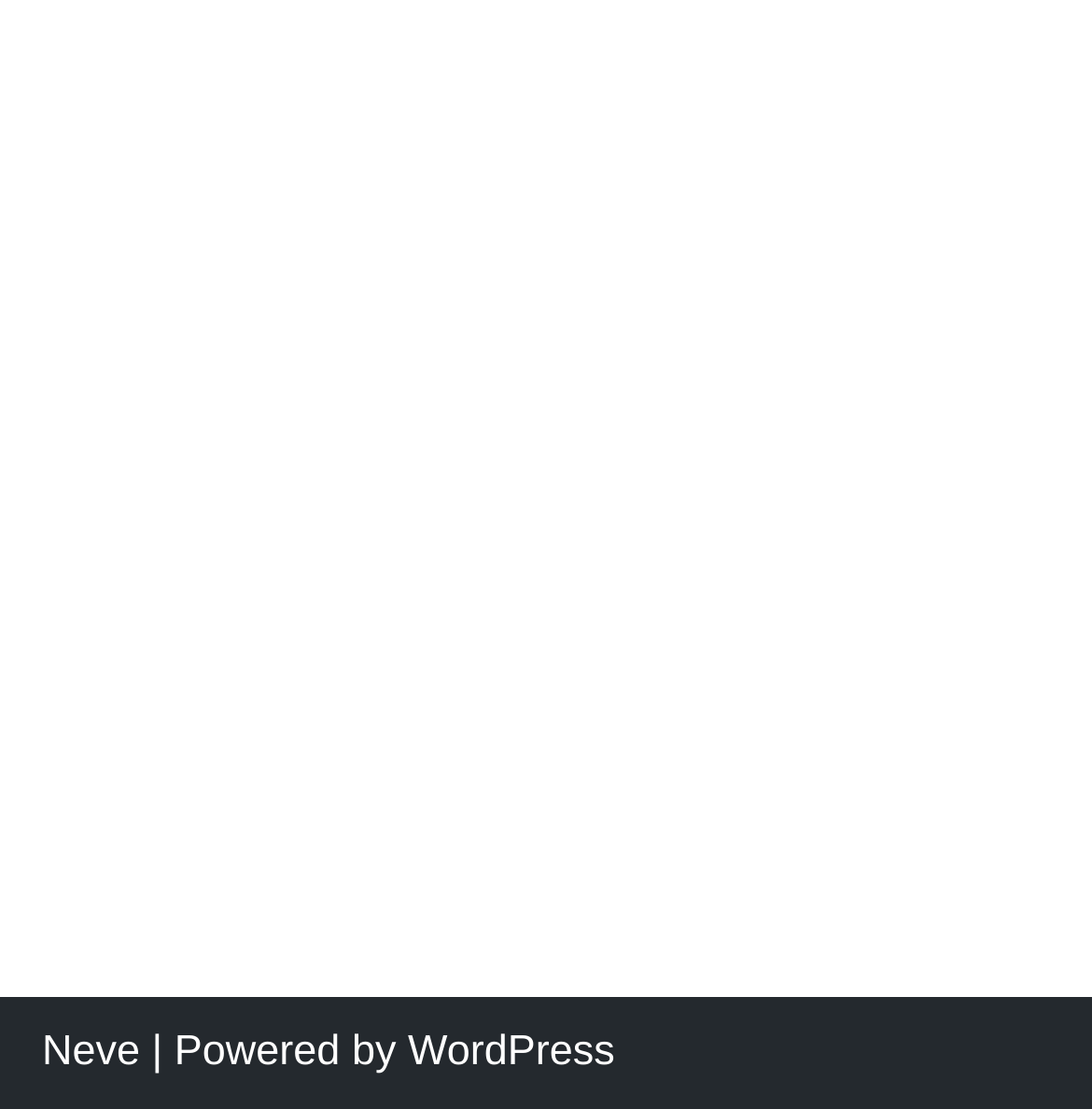Based on the element description WordPress, identify the bounding box of the UI element in the given webpage screenshot. The coordinates should be in the format (top-left x, top-left y, bottom-right x, bottom-right y) and must be between 0 and 1.

[0.373, 0.928, 0.563, 0.971]